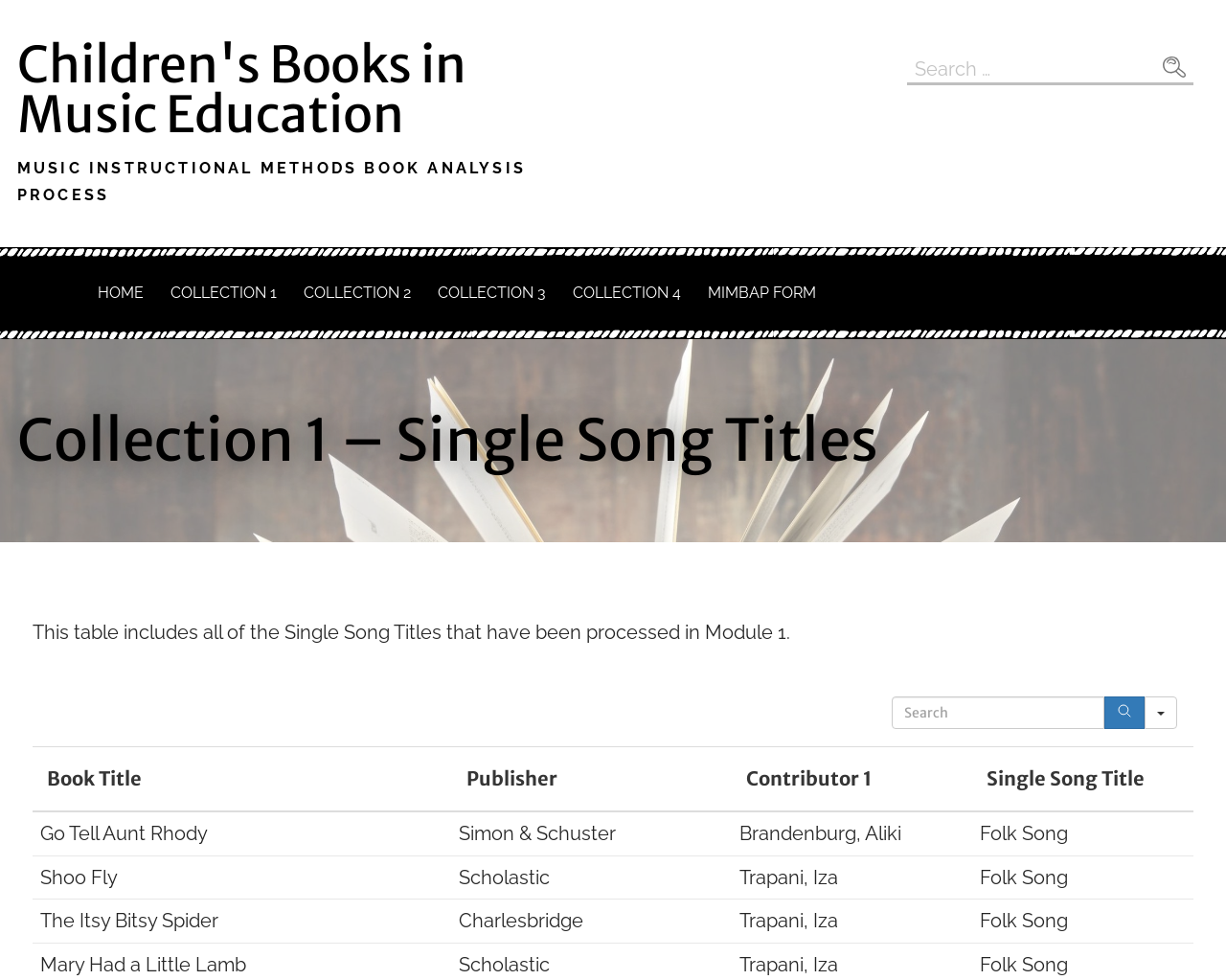Determine the bounding box coordinates of the area to click in order to meet this instruction: "Click on the 'Home' link".

None